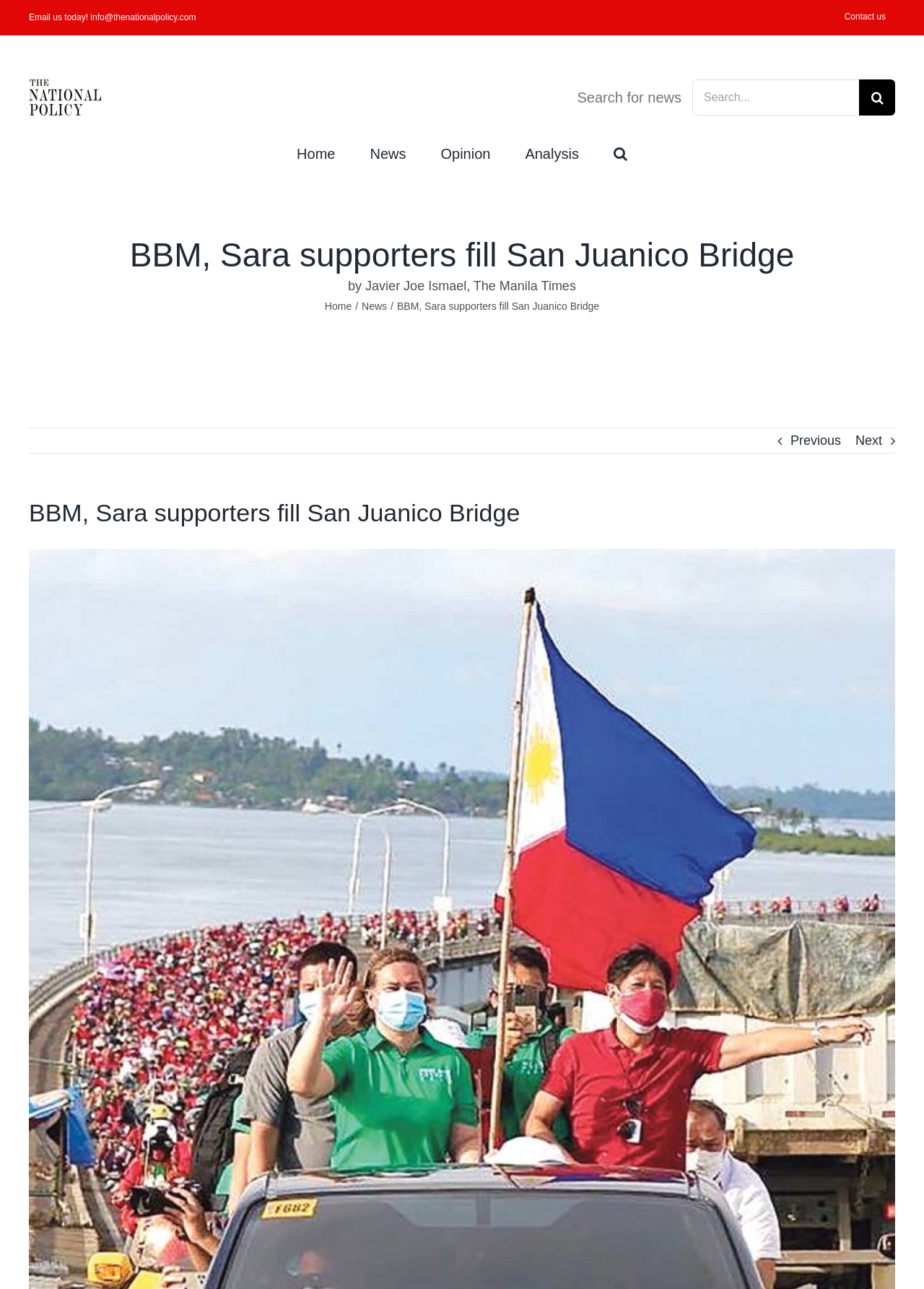Locate the bounding box coordinates of the element's region that should be clicked to carry out the following instruction: "Search for news". The coordinates need to be four float numbers between 0 and 1, i.e., [left, top, right, bottom].

[0.749, 0.062, 0.969, 0.09]